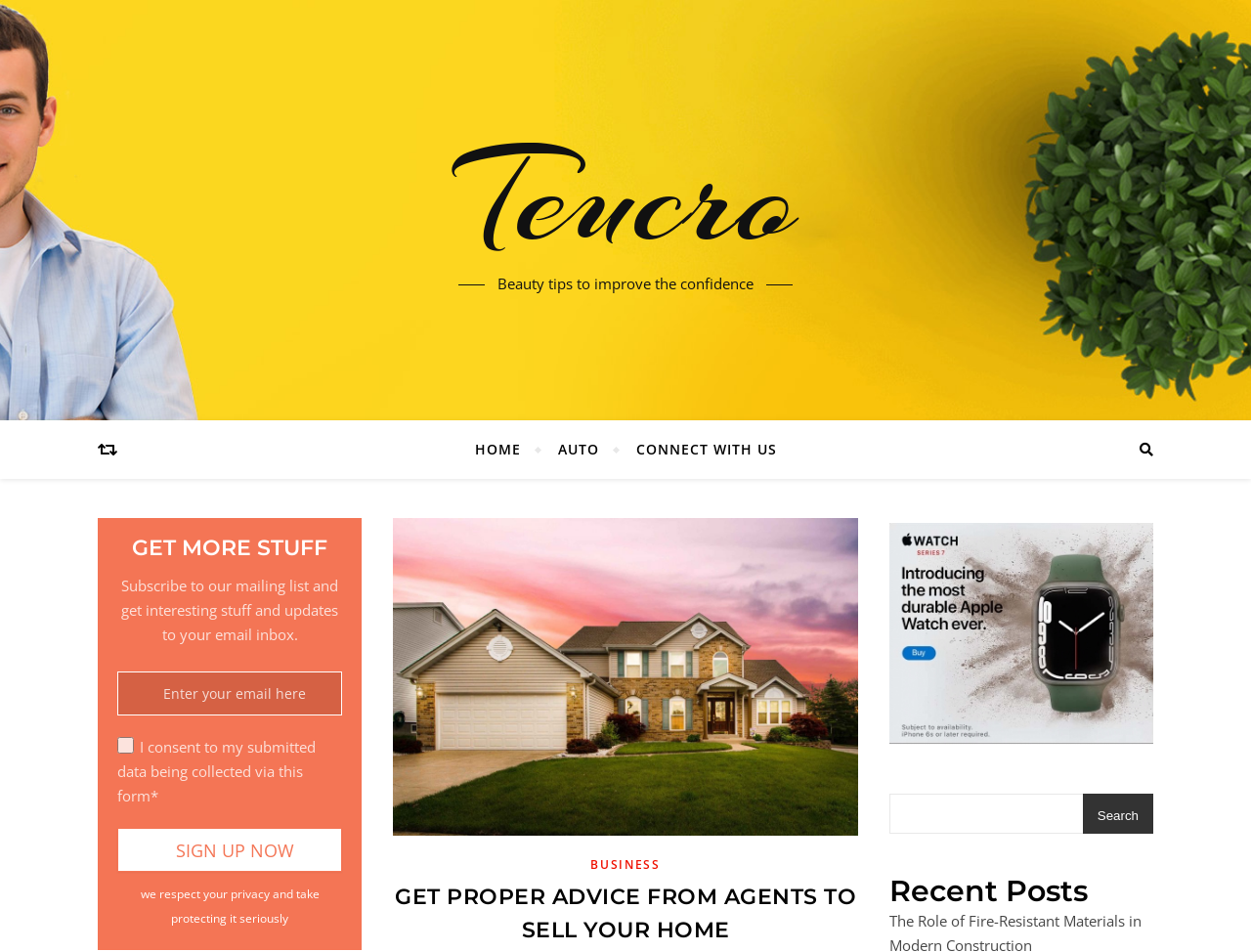Pinpoint the bounding box coordinates for the area that should be clicked to perform the following instruction: "Enter email address in the subscription box".

[0.094, 0.705, 0.273, 0.752]